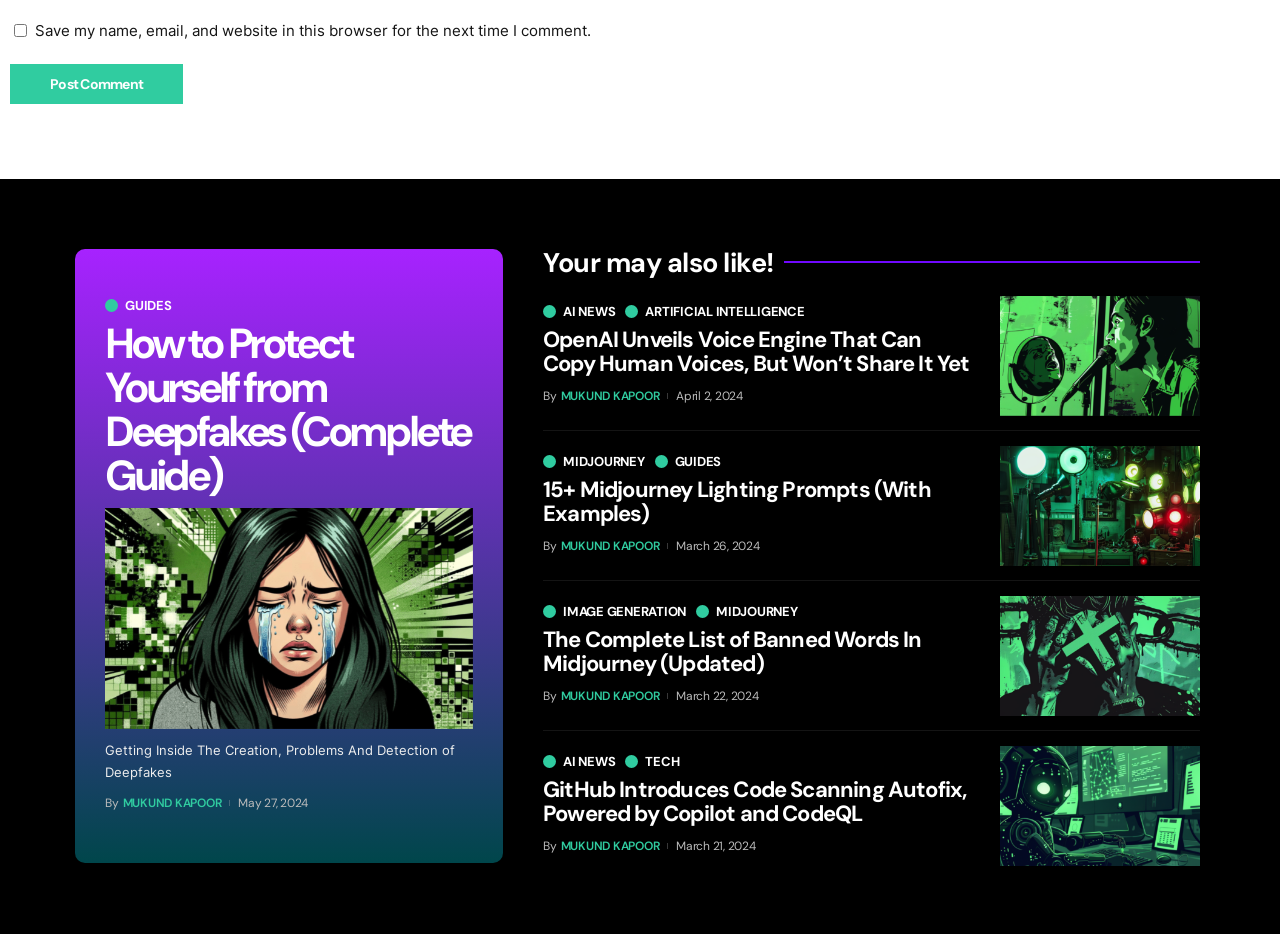What is the title of the first article?
Deliver a detailed and extensive answer to the question.

I found the title of the first article by looking at the heading element with the text 'How to Protect Yourself from Deepfakes (Complete Guide)' and removing the '(Complete Guide)' part to get the main title.